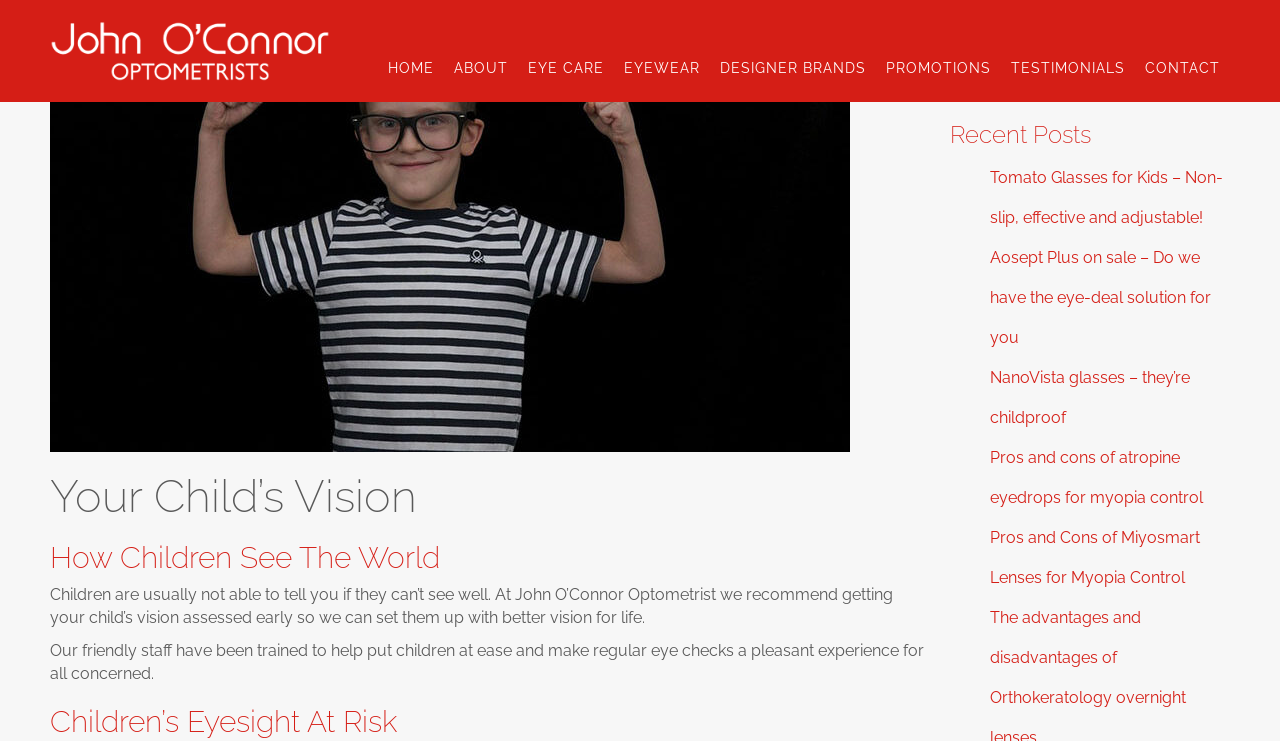Analyze the image and give a detailed response to the question:
What is the name of the optometrist?

The name of the optometrist can be found in the heading element with bounding box coordinates [0.039, 0.027, 0.258, 0.11], which is 'John O'Connor Optometrists'. This is also confirmed by the link element with the same text and bounding box coordinates.